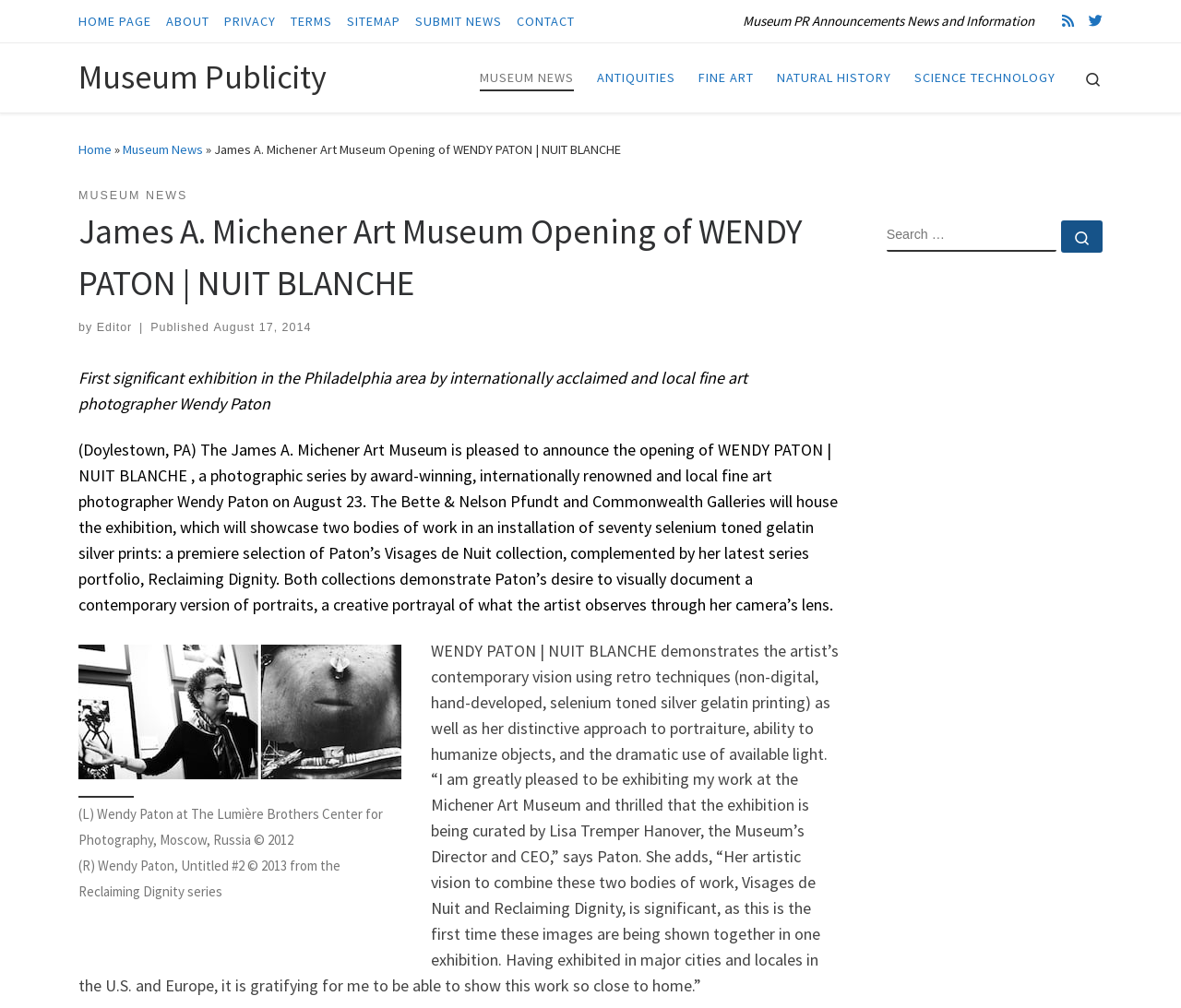Respond to the following query with just one word or a short phrase: 
What is the name of the museum's director?

Lisa Tremper Hanover